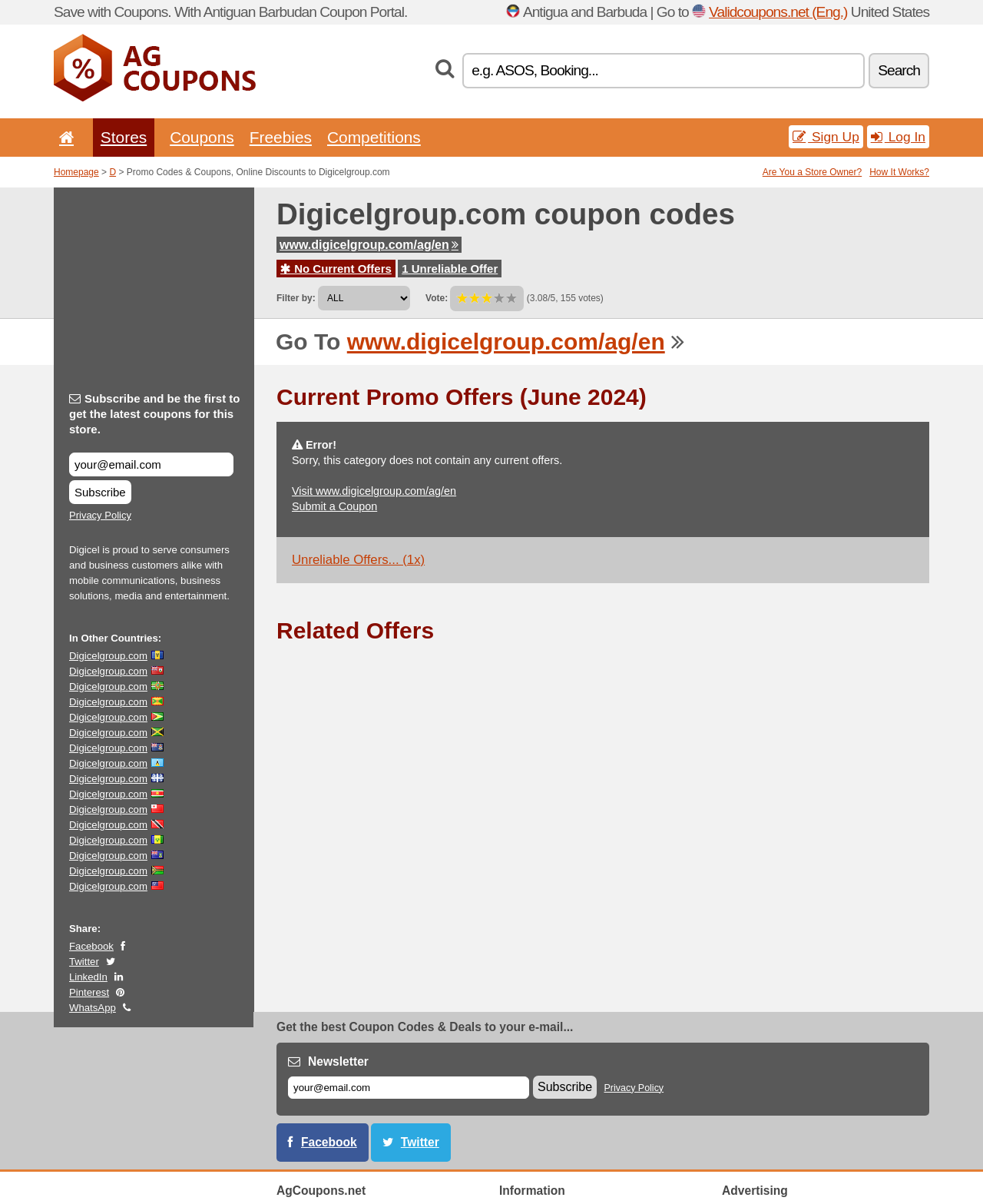Bounding box coordinates are specified in the format (top-left x, top-left y, bottom-right x, bottom-right y). All values are floating point numbers bounded between 0 and 1. Please provide the bounding box coordinate of the region this sentence describes: www.digicelgroup.com/ag/en

[0.353, 0.273, 0.676, 0.294]